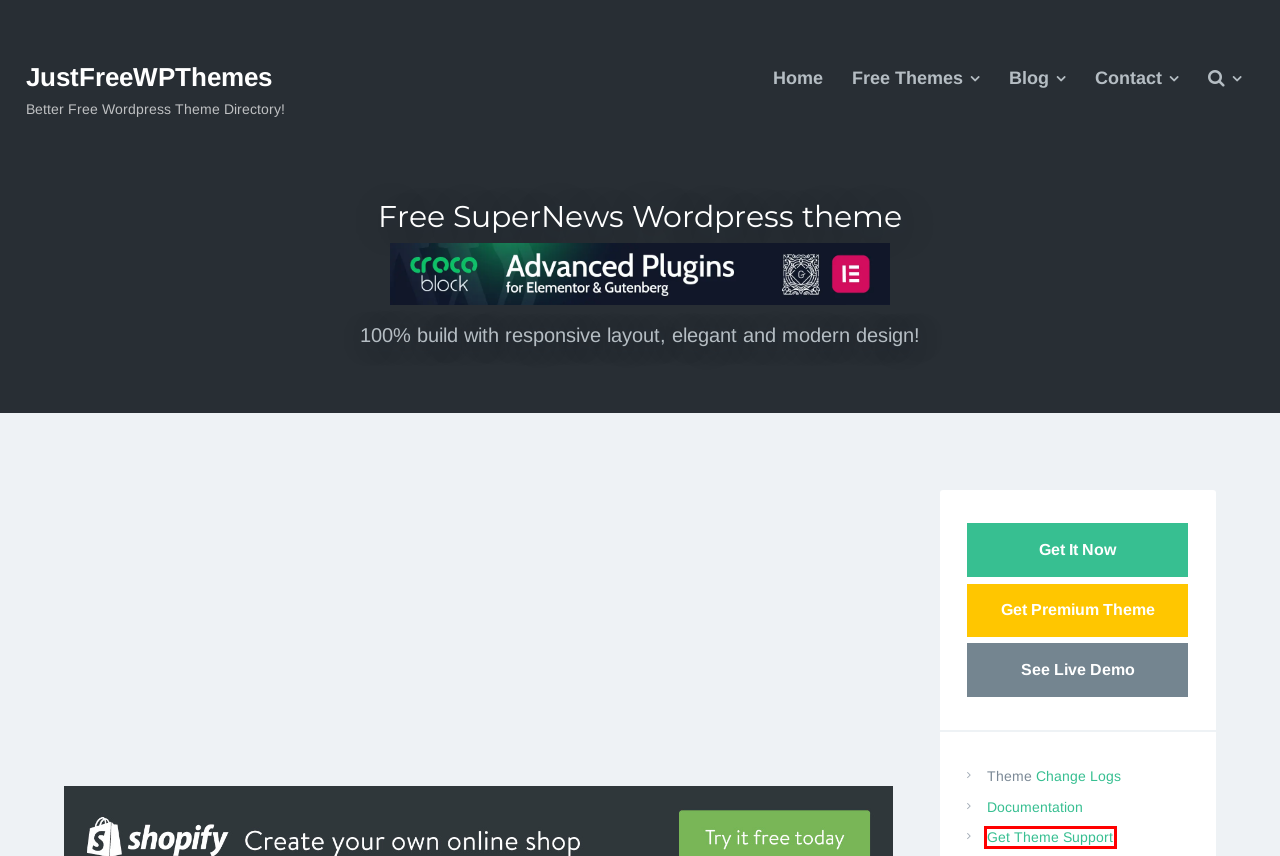You are presented with a screenshot of a webpage containing a red bounding box around an element. Determine which webpage description best describes the new webpage after clicking on the highlighted element. Here are the candidates:
A. 90+ Free Architecture Wordpress themes 2024 (Curated List)
B. JustFreeWPThemes Root Demo
C. 90+ Free Entertainment Wordpress themes 2024 (Curated List)
D. 90+ Free Flatsome Wordpress themes 2024 (Curated List)
E. 90+ Free school Wordpress themes 2024 (Curated List)
F. [SuperNews] Support | WordPress.org
G. 90+ Free university Wordpress themes 2024 (Curated List)
H. 90+ Free Personal Wordpress themes 2024 (Curated List)

F